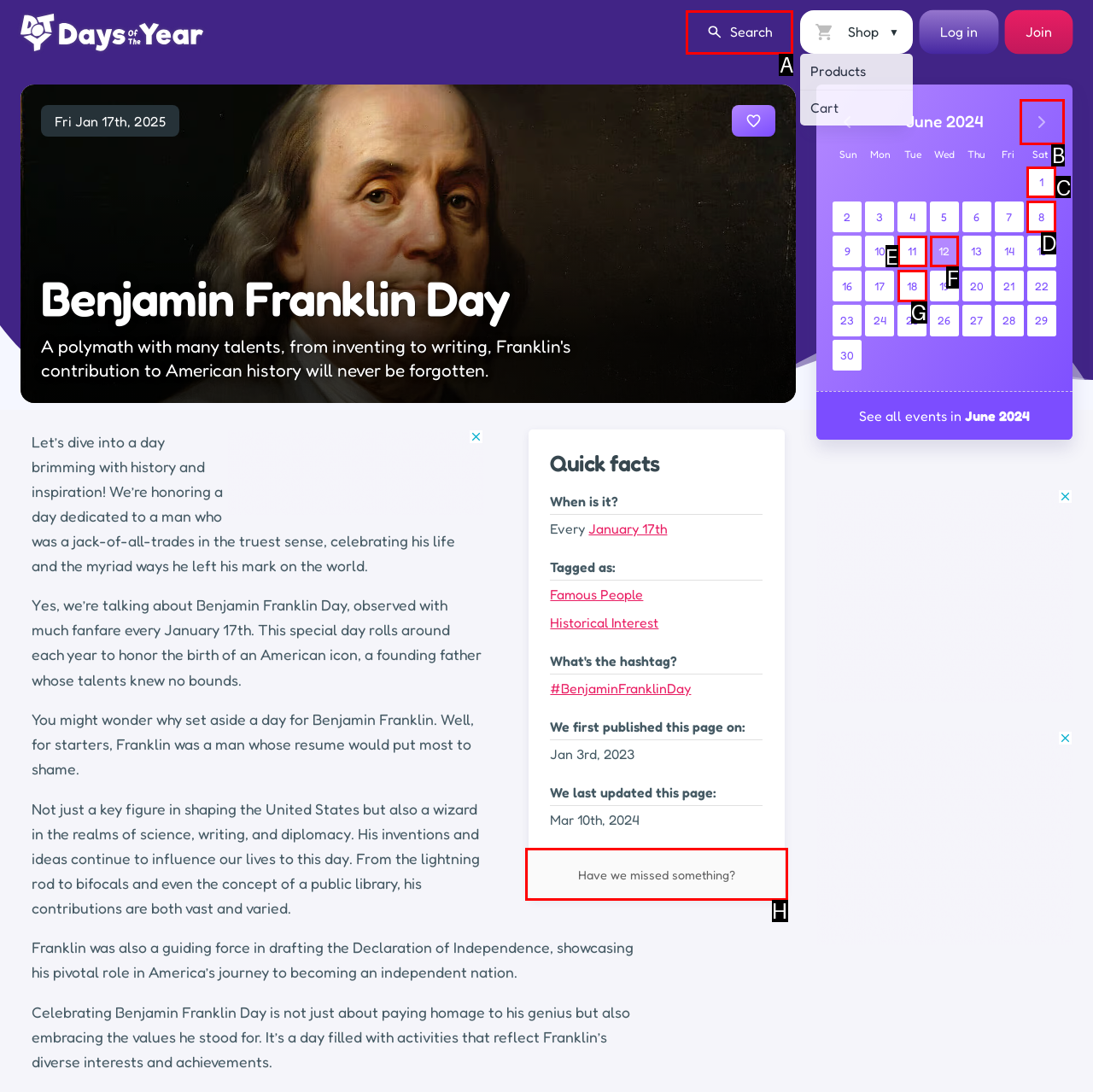Using the element description: 1, select the HTML element that matches best. Answer with the letter of your choice.

C